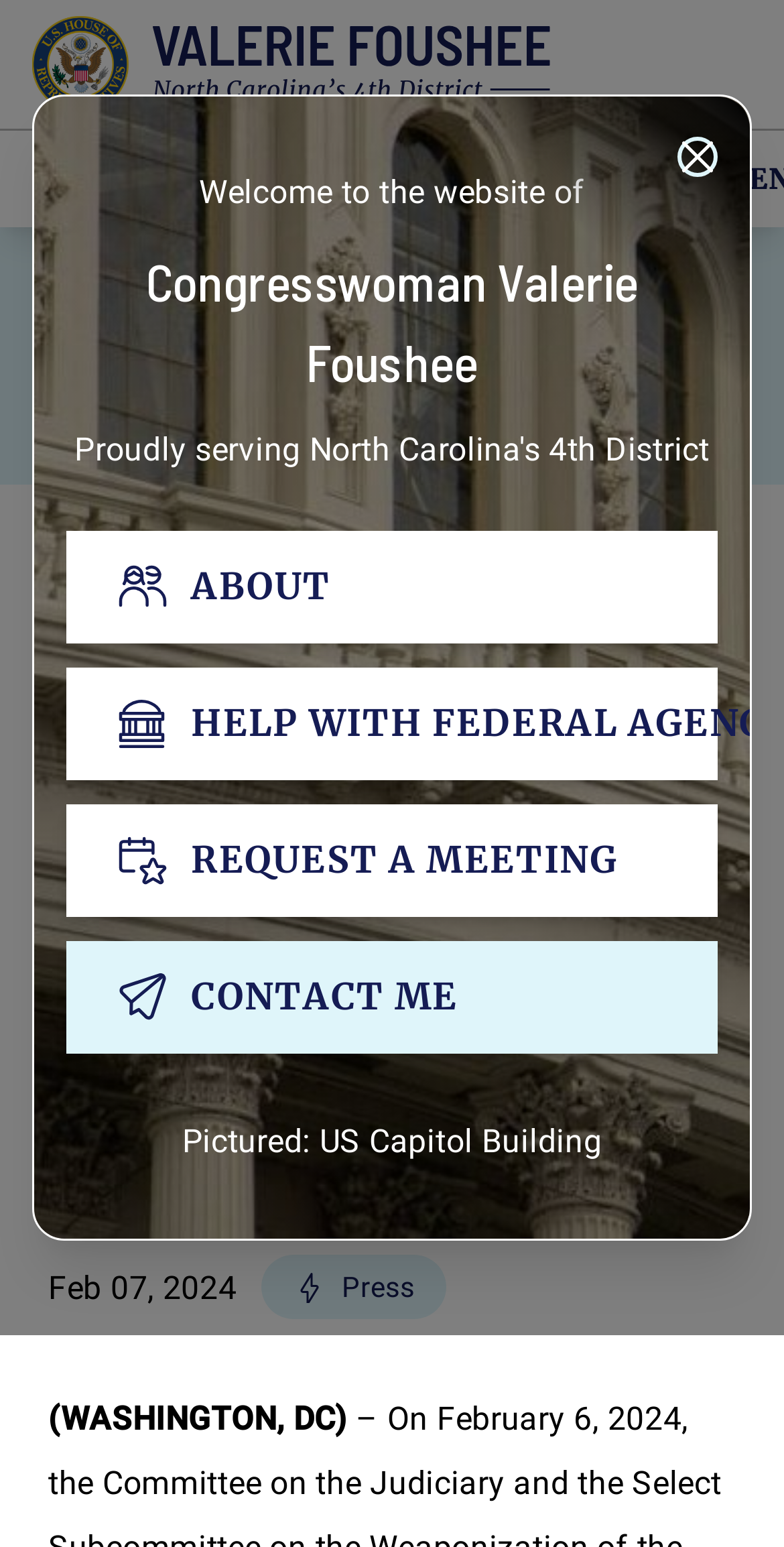Please specify the bounding box coordinates of the area that should be clicked to accomplish the following instruction: "Click the ABOUT button". The coordinates should consist of four float numbers between 0 and 1, i.e., [left, top, right, bottom].

[0.085, 0.343, 0.915, 0.416]